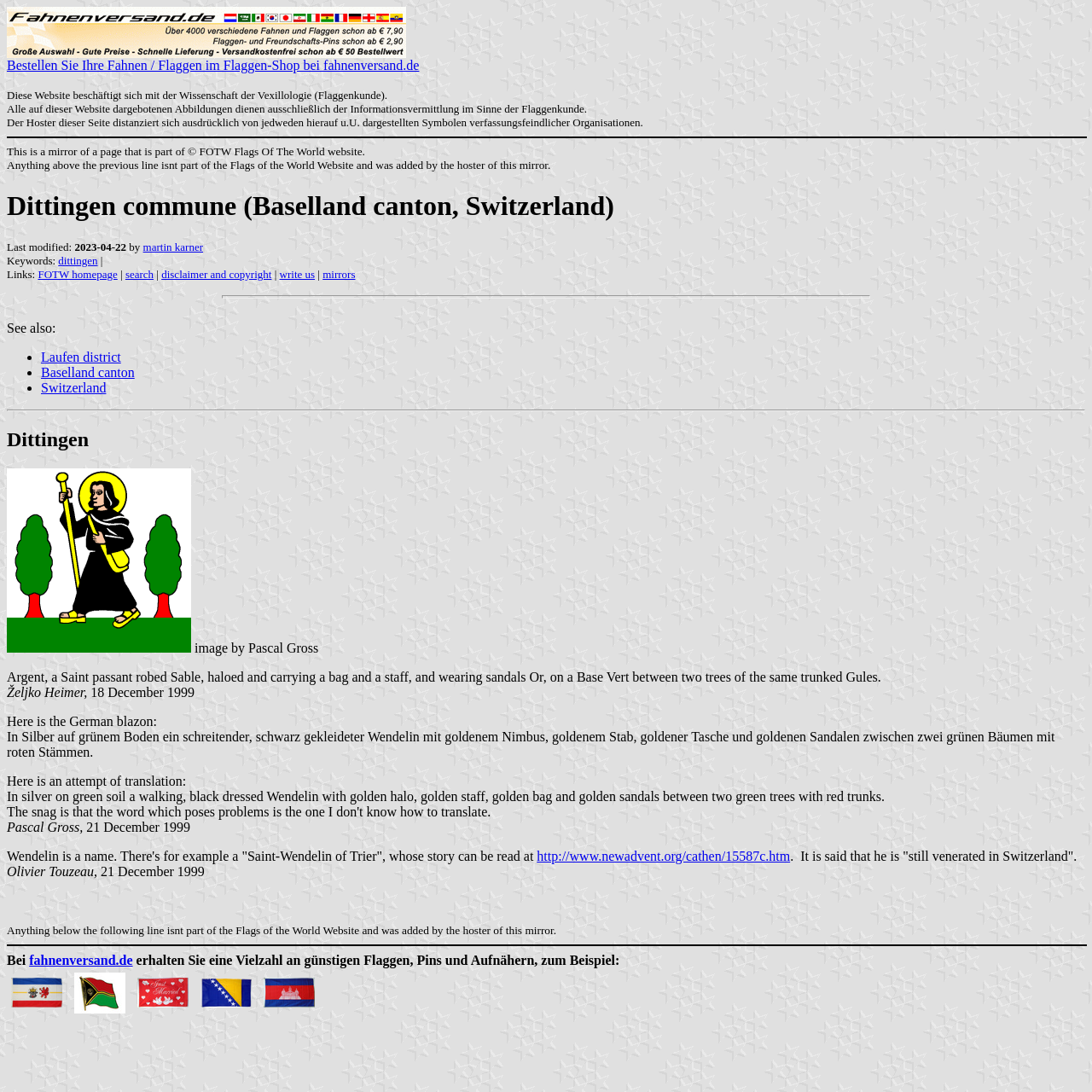Identify the bounding box for the described UI element. Provide the coordinates in (top-left x, top-left y, bottom-right x, bottom-right y) format with values ranging from 0 to 1: FOTW homepage

[0.035, 0.245, 0.108, 0.257]